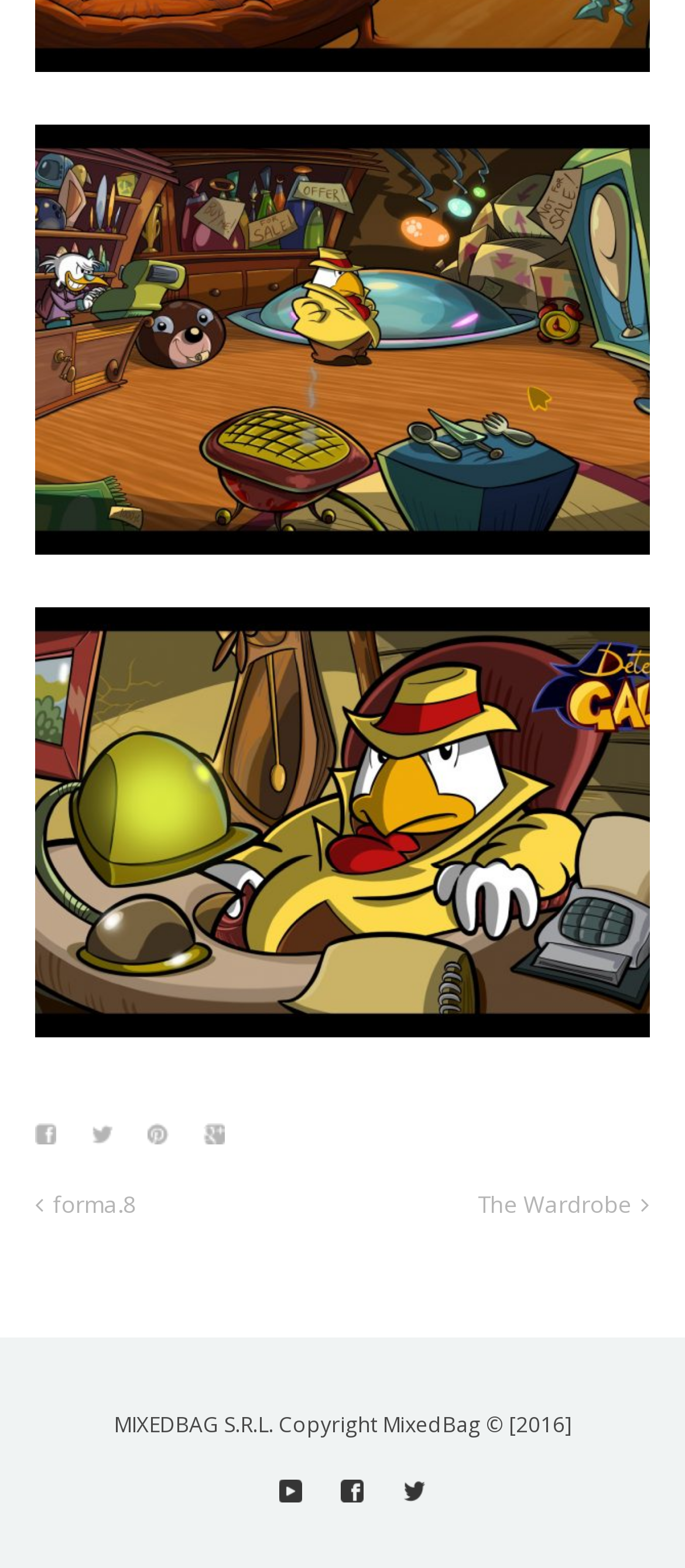Determine the bounding box for the HTML element described here: "The Wardrobe". The coordinates should be given as [left, top, right, bottom] with each number being a float between 0 and 1.

[0.697, 0.758, 0.949, 0.778]